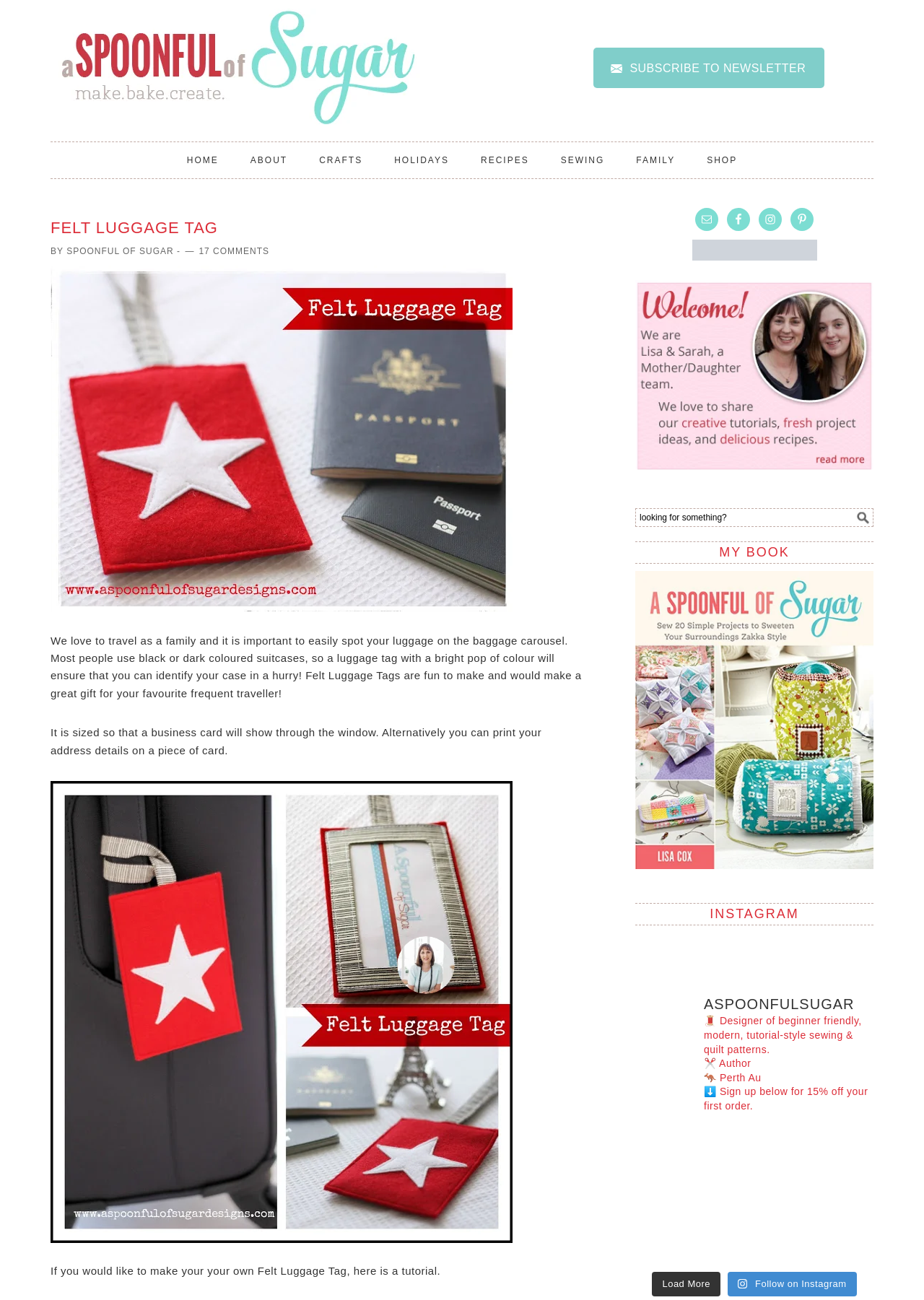Identify the bounding box coordinates of the part that should be clicked to carry out this instruction: "View 'MY BOOK'".

[0.688, 0.416, 0.945, 0.434]